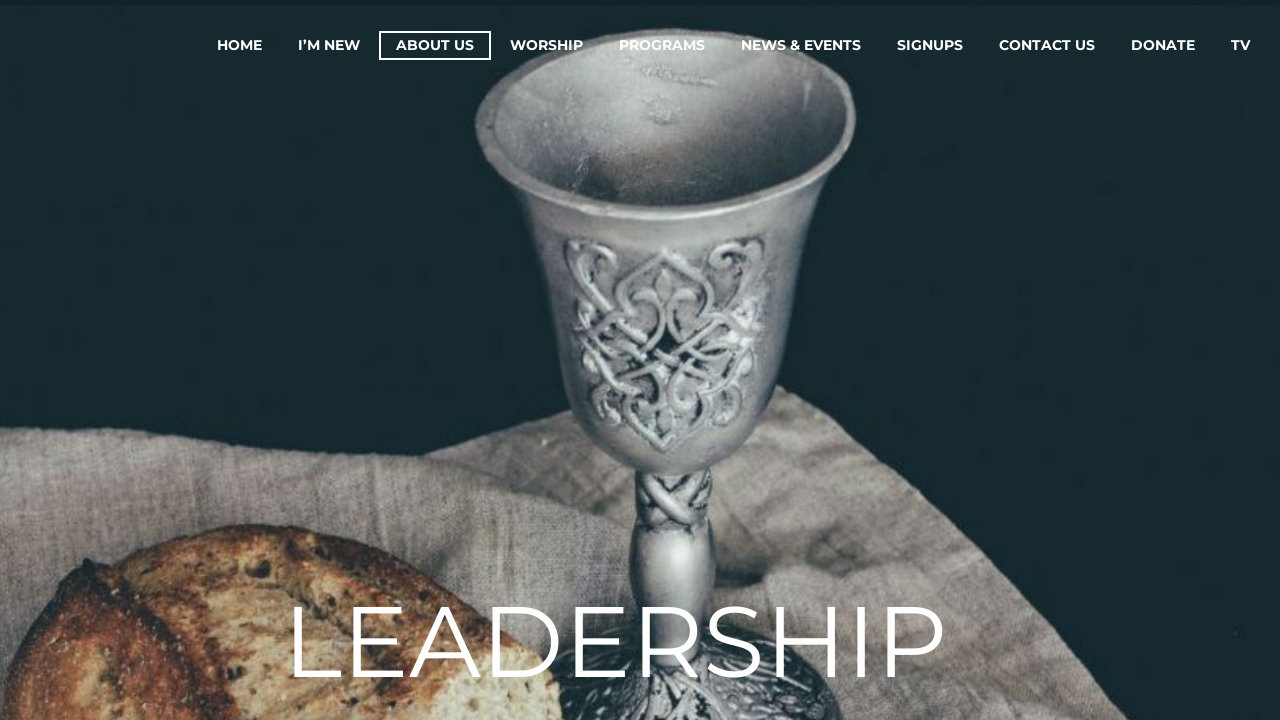Answer the question below using just one word or a short phrase: 
What is the main topic of this webpage?

Leadership